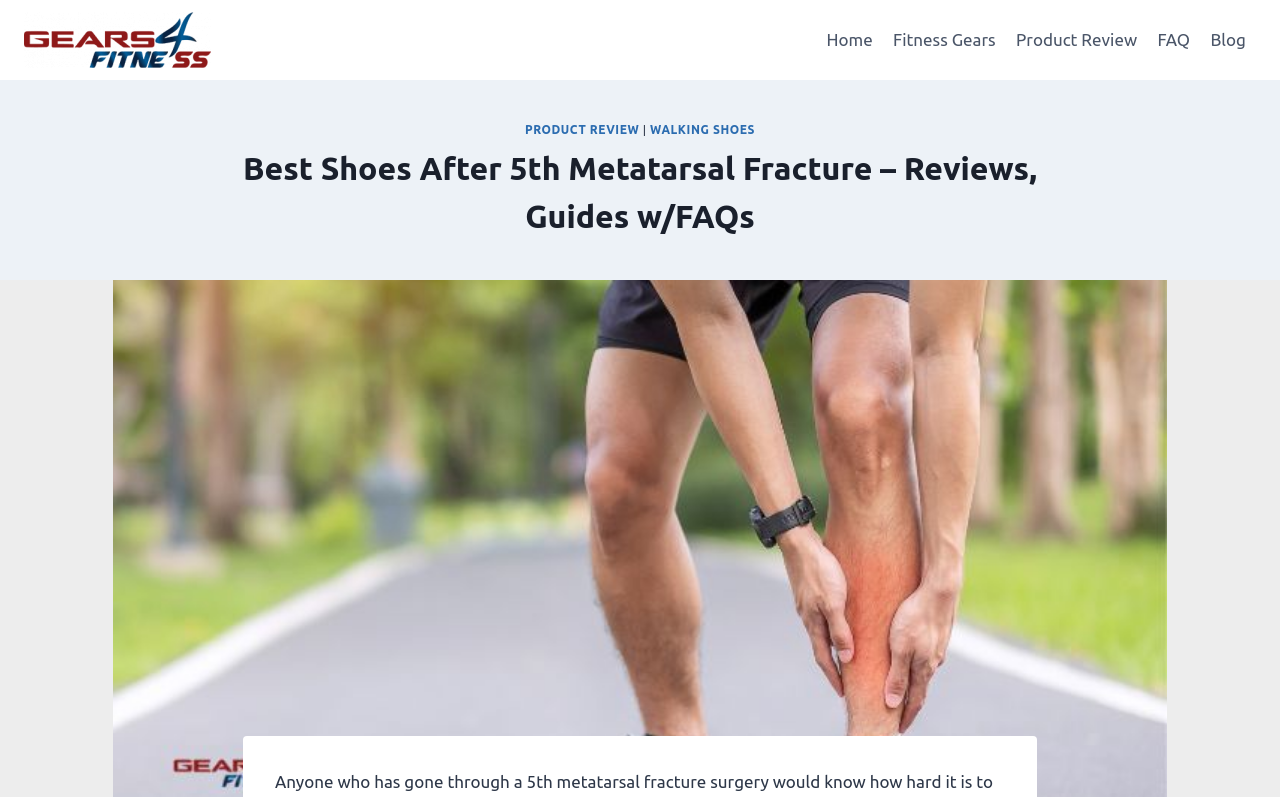What type of shoes are being reviewed?
Give a thorough and detailed response to the question.

The type of shoes being reviewed can be found in the middle section of the webpage, where the link 'WALKING SHOES' is located, which is part of the product review section.